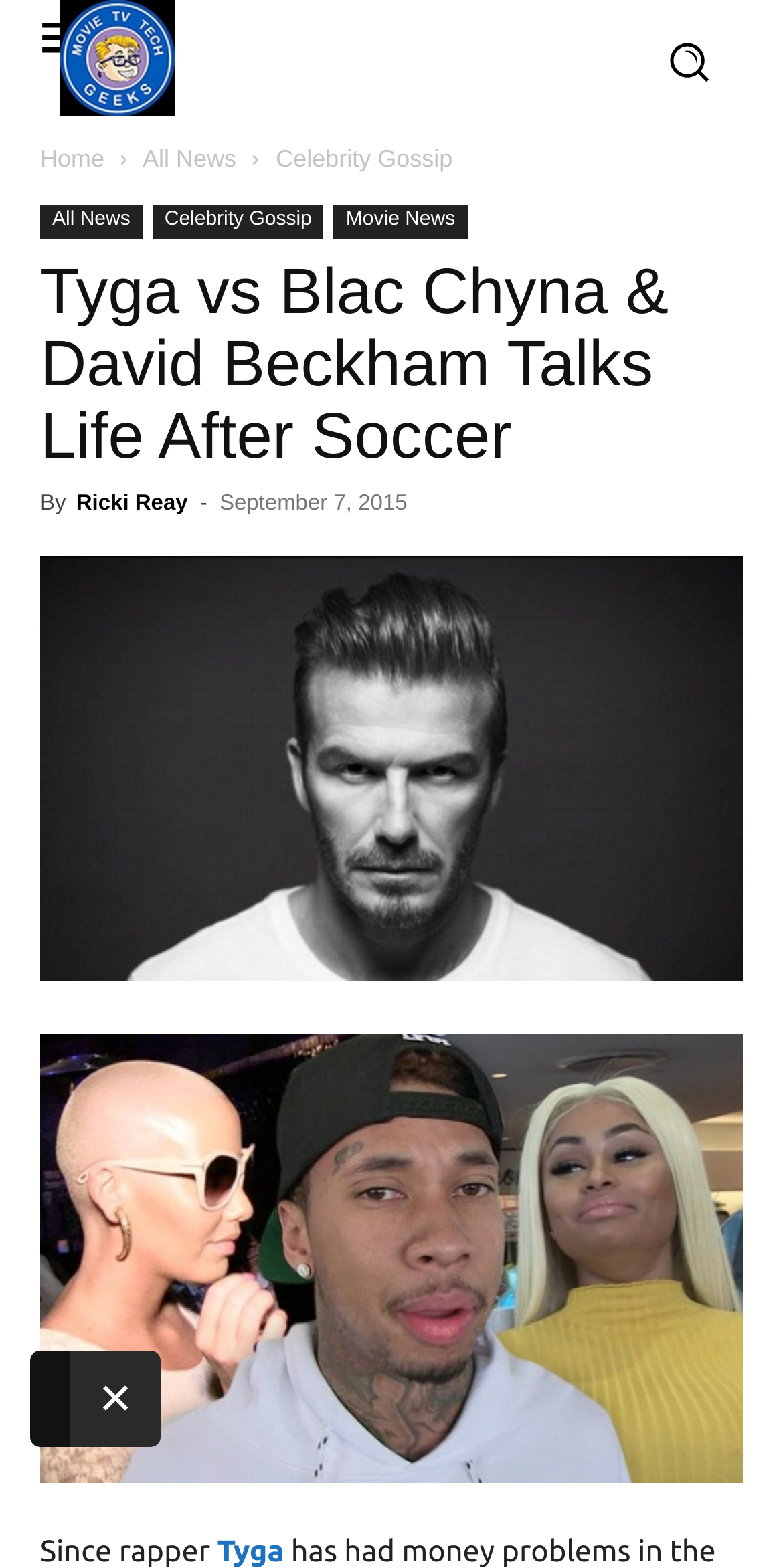What is the topic of the article?
Kindly offer a detailed explanation using the data available in the image.

I determined the topic of the article by reading the heading, which mentions Tyga and Blac Chyna, and also by looking at the images and links related to the article.